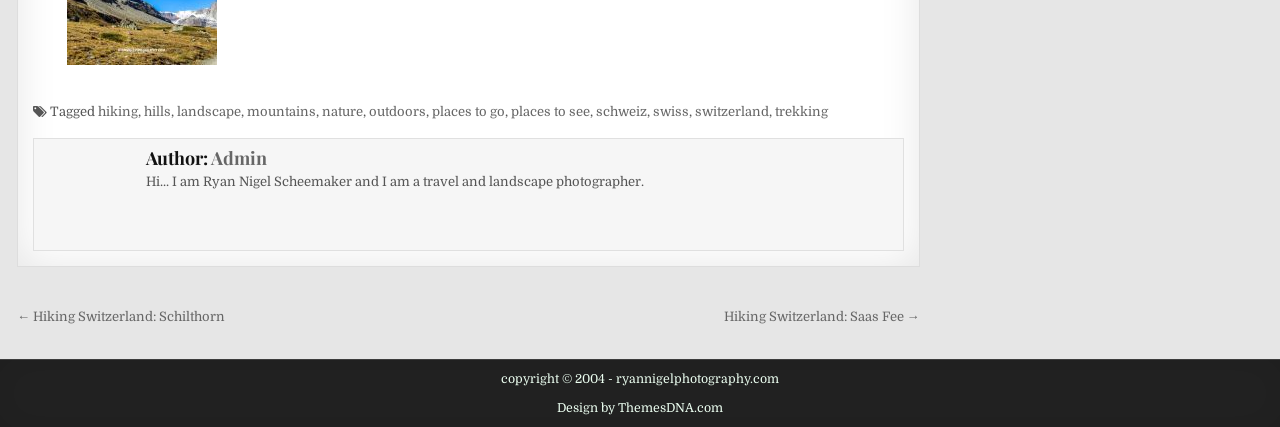Identify the bounding box for the described UI element. Provide the coordinates in (top-left x, top-left y, bottom-right x, bottom-right y) format with values ranging from 0 to 1: Hiking Switzerland: Saas Fee →

[0.565, 0.725, 0.718, 0.76]